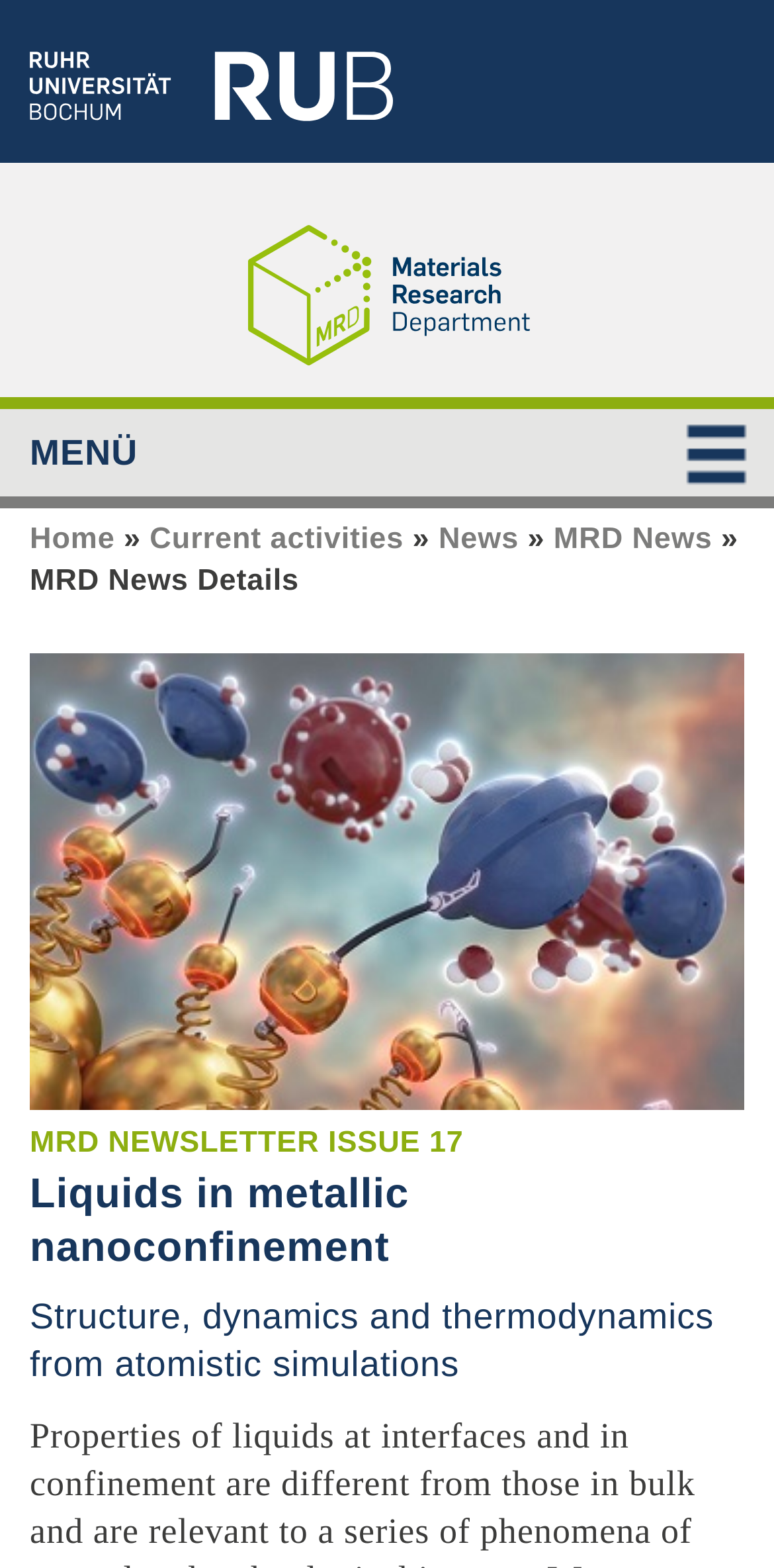What is the topic of the news article?
Offer a detailed and exhaustive answer to the question.

I looked at the static text element with the text 'Structure, dynamics and thermodynamics from atomistic simulations' and found that it is the topic of the news article.